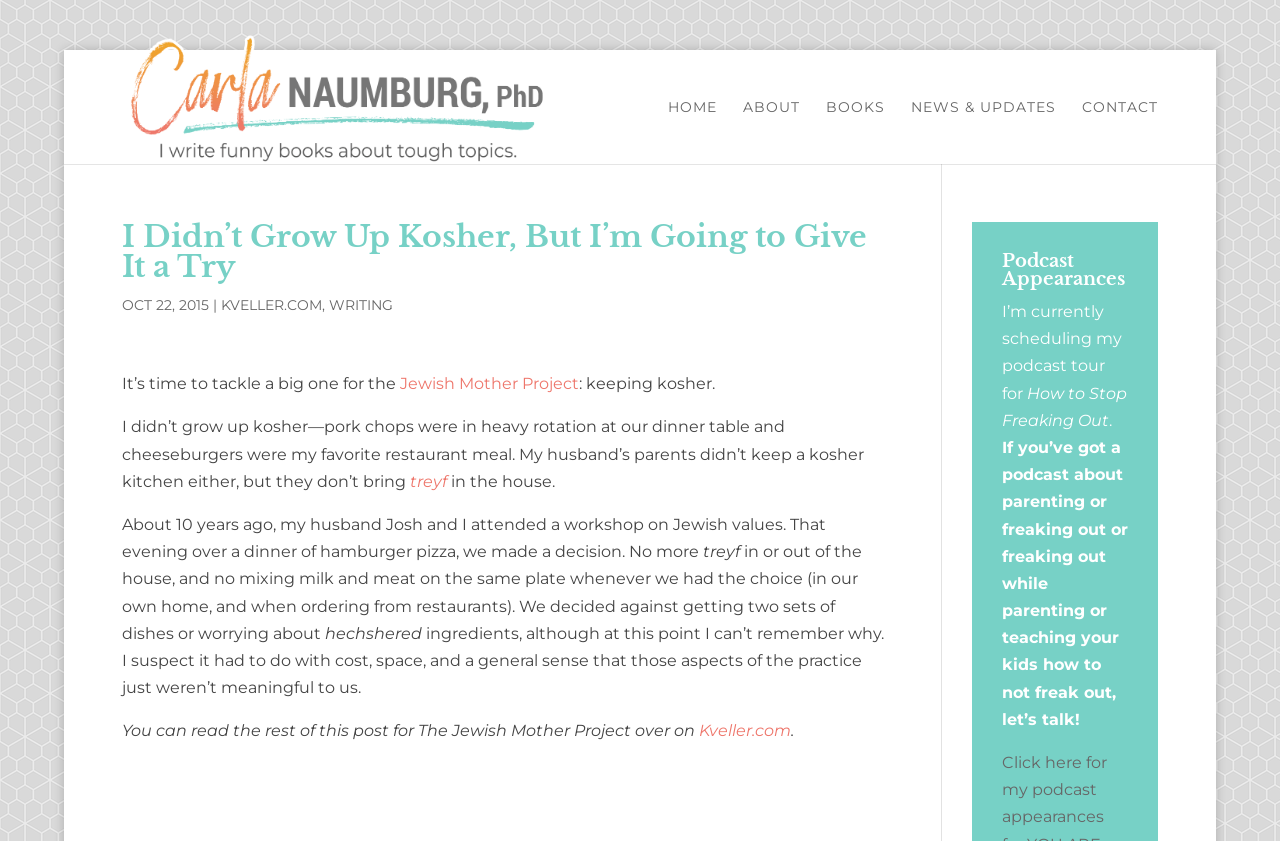Identify the bounding box coordinates for the UI element described as: "alt="Carla Naumburg, PhD"".

[0.098, 0.114, 0.376, 0.137]